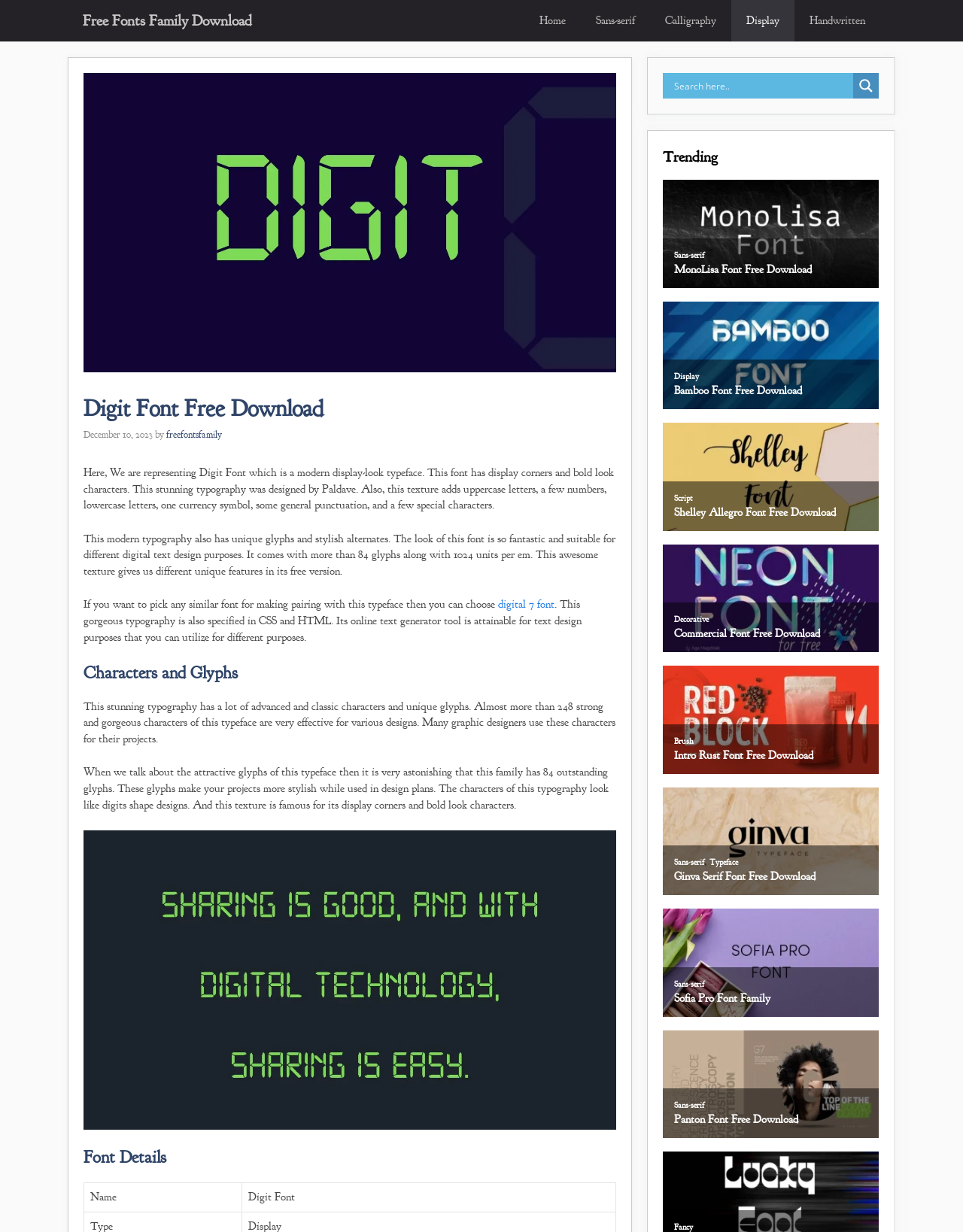Please provide the bounding box coordinates for the element that needs to be clicked to perform the instruction: "Search for a font". The coordinates must consist of four float numbers between 0 and 1, formatted as [left, top, right, bottom].

[0.7, 0.059, 0.882, 0.08]